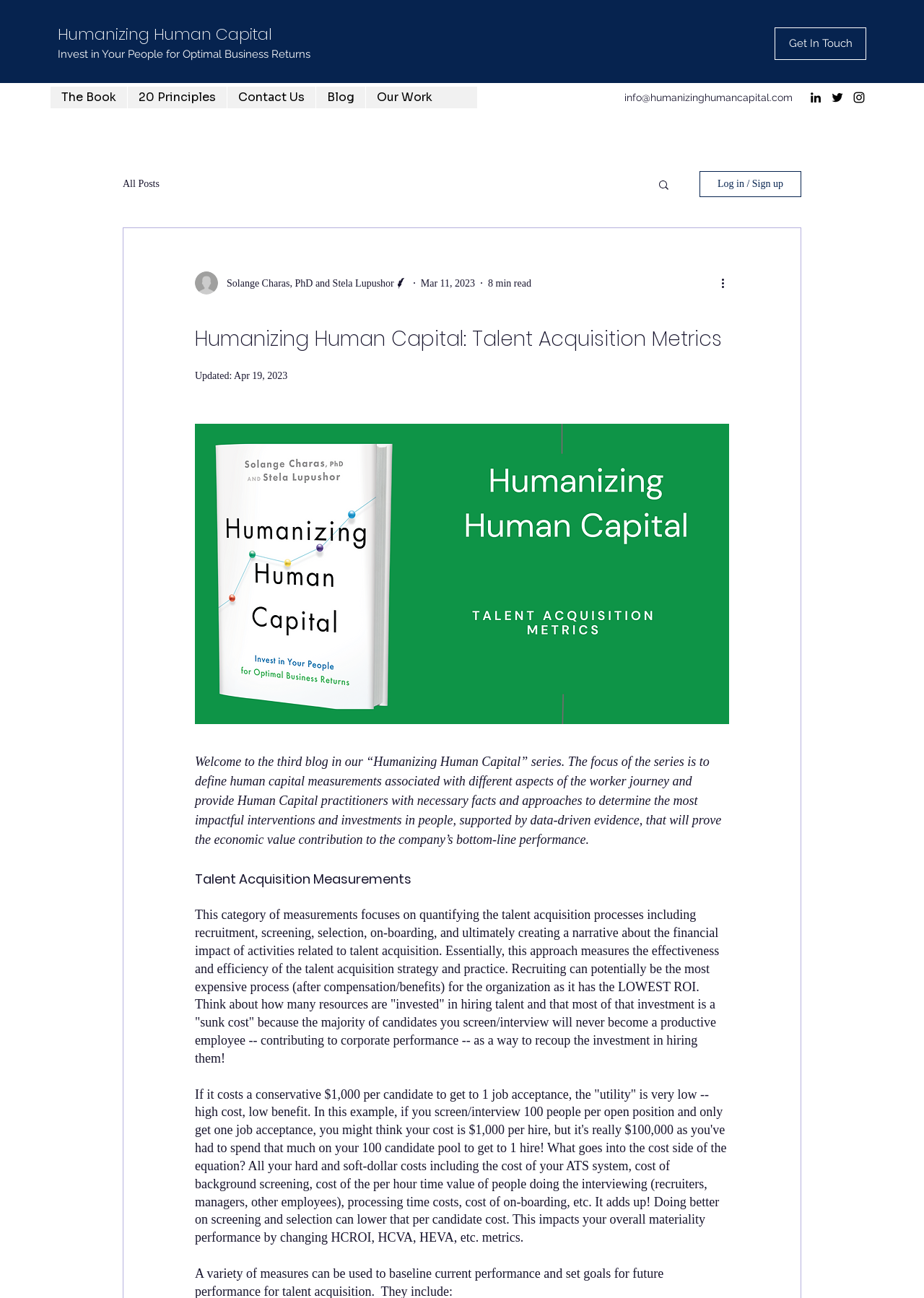Calculate the bounding box coordinates of the UI element given the description: "Log in / Sign up".

[0.757, 0.132, 0.867, 0.152]